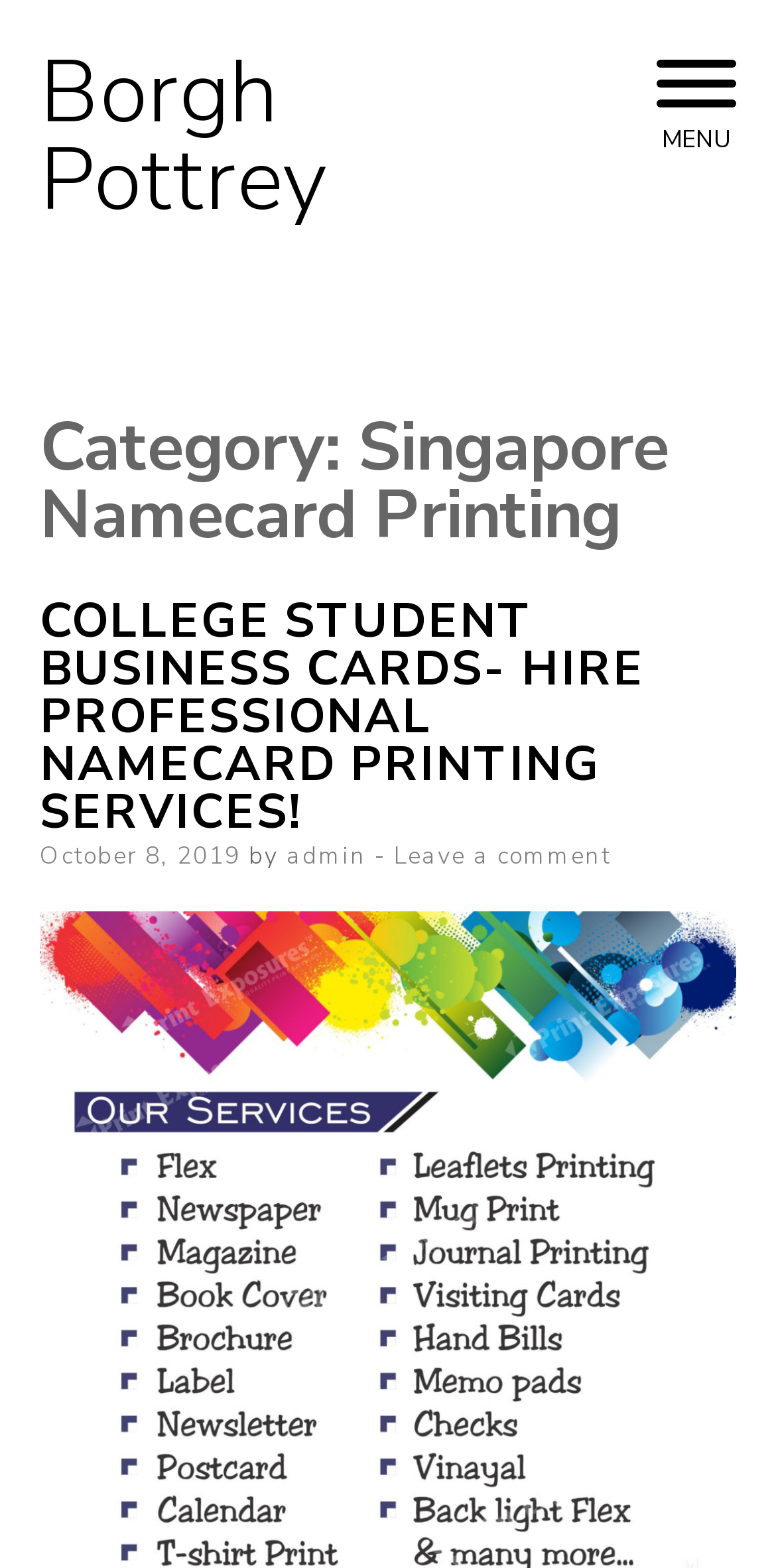Answer the question in a single word or phrase:
When was the article posted?

October 8, 2019